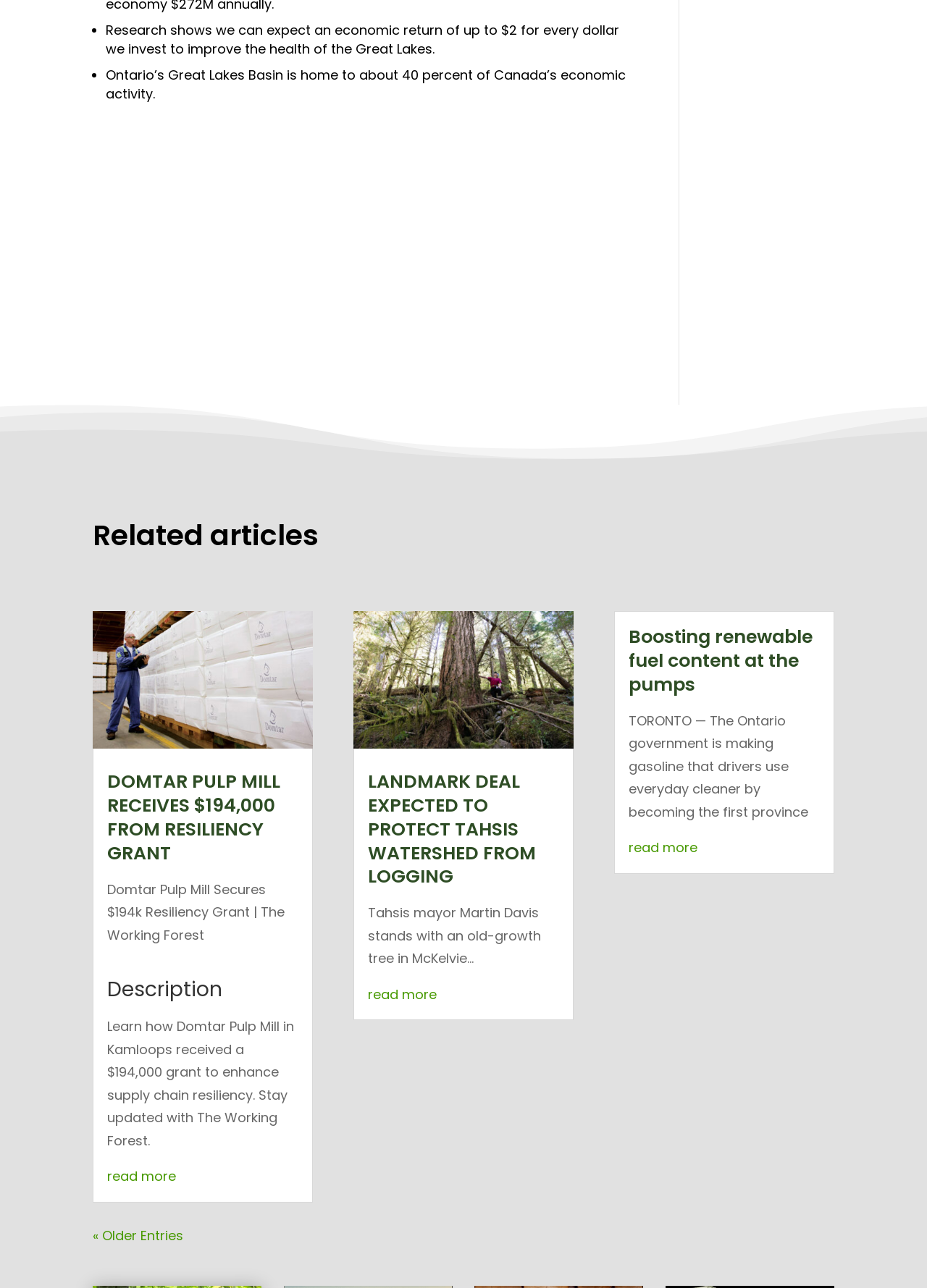Based on what you see in the screenshot, provide a thorough answer to this question: What percentage of Canada's economic activity is in Ontario's Great Lakes Basin?

The StaticText element states, 'Ontario’s Great Lakes Basin is home to about 40 percent of Canada’s economic activity.'